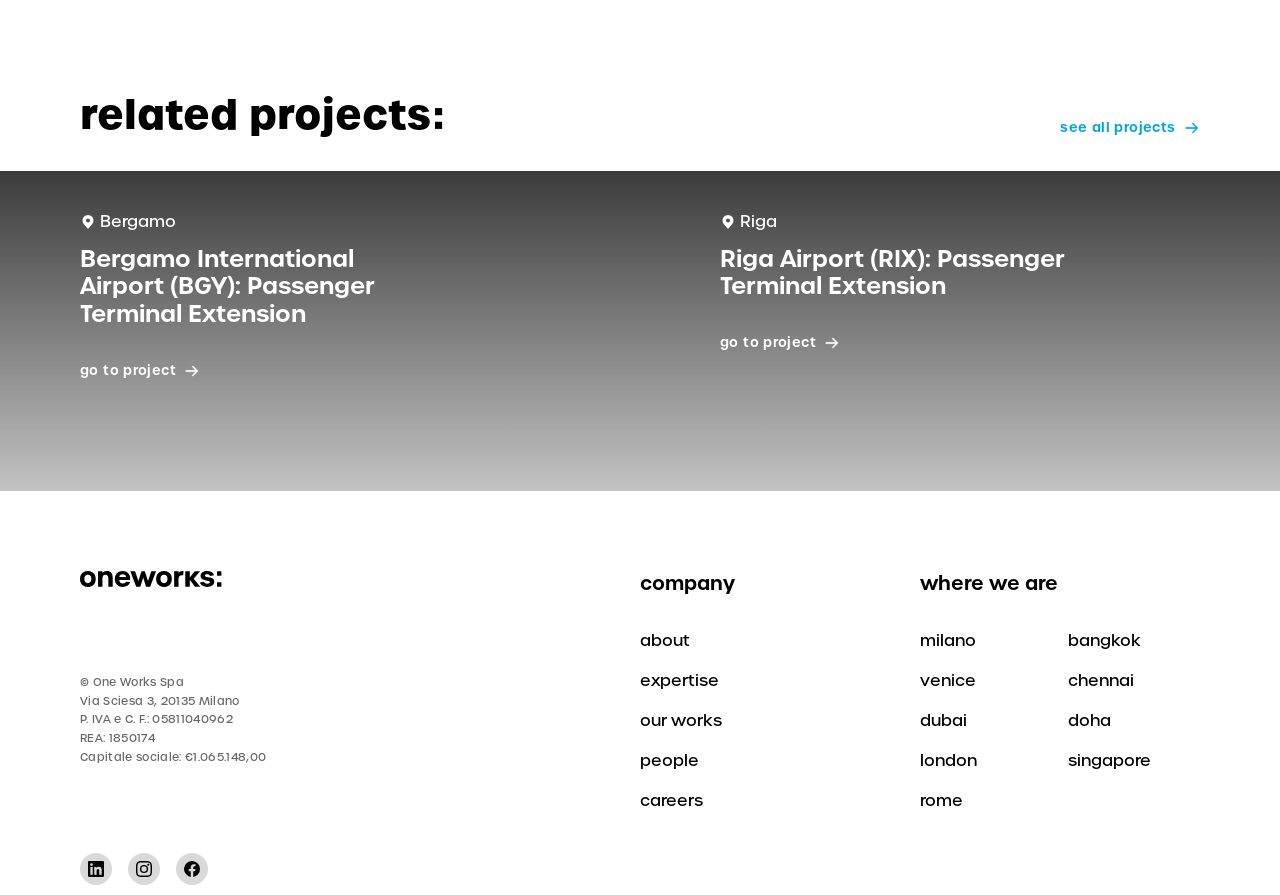Please find and report the bounding box coordinates of the element to click in order to perform the following action: "go to project". The coordinates should be expressed as four float numbers between 0 and 1, in the format [left, top, right, bottom].

[0.062, 0.403, 0.141, 0.424]